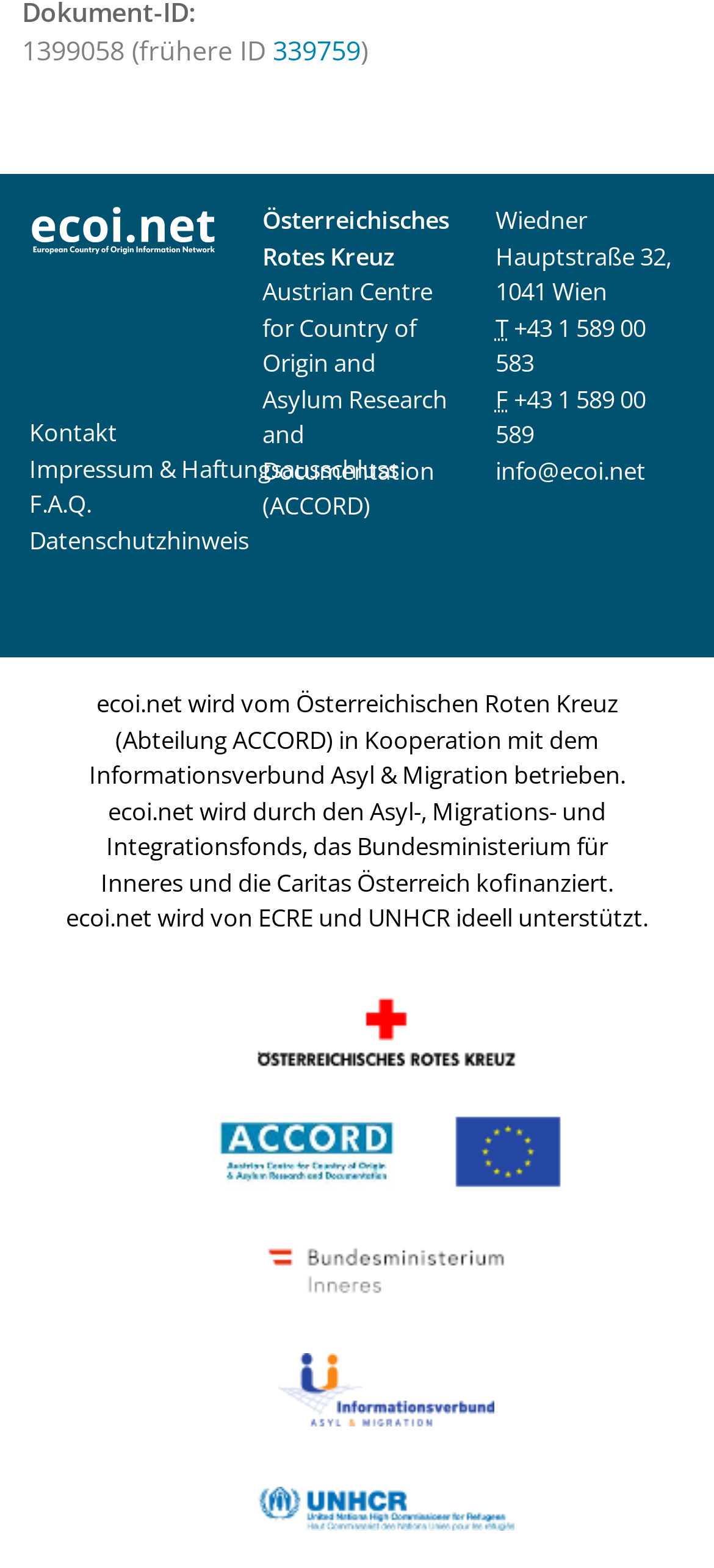What is the phone number of the Austrian Centre for Country of Origin and Asylum Research and Documentation?
Provide a short answer using one word or a brief phrase based on the image.

+43 1 589 00 583